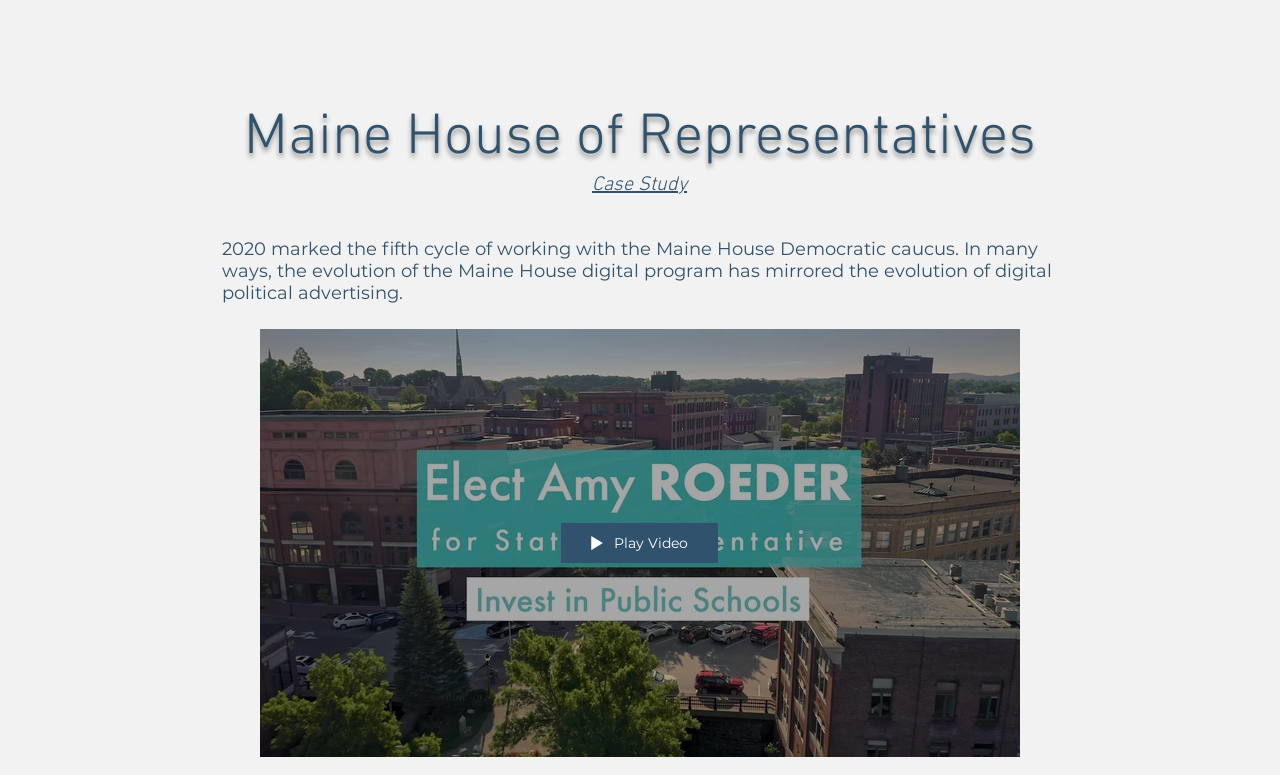Provide the bounding box coordinates for the UI element described in this sentence: "Play Video". The coordinates should be four float values between 0 and 1, i.e., [left, top, right, bottom].

[0.438, 0.675, 0.561, 0.726]